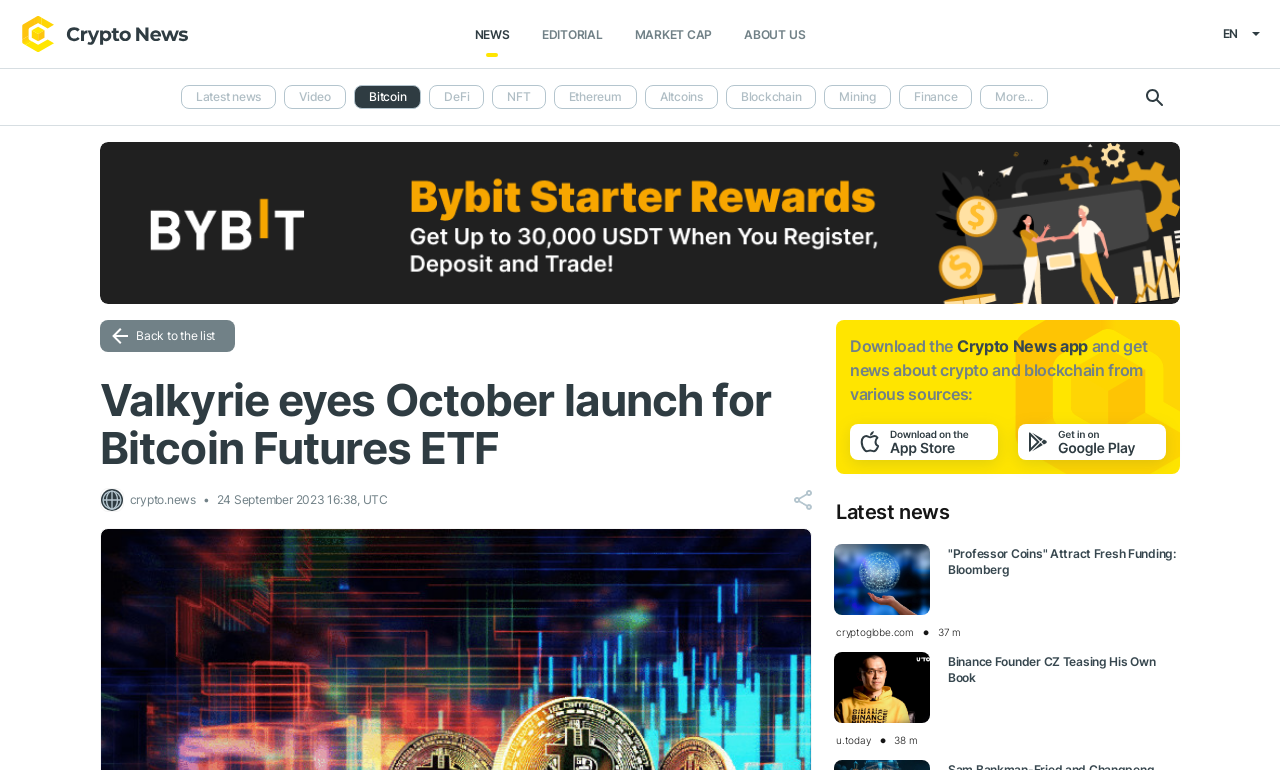Craft a detailed narrative of the webpage's structure and content.

The webpage appears to be a news article page, with a focus on cryptocurrency and blockchain news. At the top left, there is a logo, and next to it, a navigation menu with links to "NEWS", "EDITORIAL", "MARKET CAP", and "ABOUT US". On the top right, there is a language selection option with the text "EN".

Below the navigation menu, there are several links to different news categories, including "Latest news", "Video", "Bitcoin", "DeFi", "NFT", "Ethereum", "Altcoins", "Blockchain", "Mining", and "Finance". These links are arranged horizontally and take up most of the width of the page.

The main content of the page is a news article with the title "Valkyrie eyes October launch for Bitcoin Futures ETF". The article has a source logo and a timestamp "24 September 2023 16:38, UTC" below the title. There is also a call-to-action to download a "Crypto News app" and get news from various sources.

Below the article, there are several news snippets with links to external sources, including "Professor Coins" Attract Fresh Funding: Bloomberg" and "Binance Founder CZ Teasing His Own Book". Each snippet has a source label and a timestamp, such as "cryptoglobe.com" and "37 m" or "u.today" and "38 m", indicating the time elapsed since the news was published.

There are also several images on the page, including the logo, the source logo, and other icons, but their content is not described in the accessibility tree.